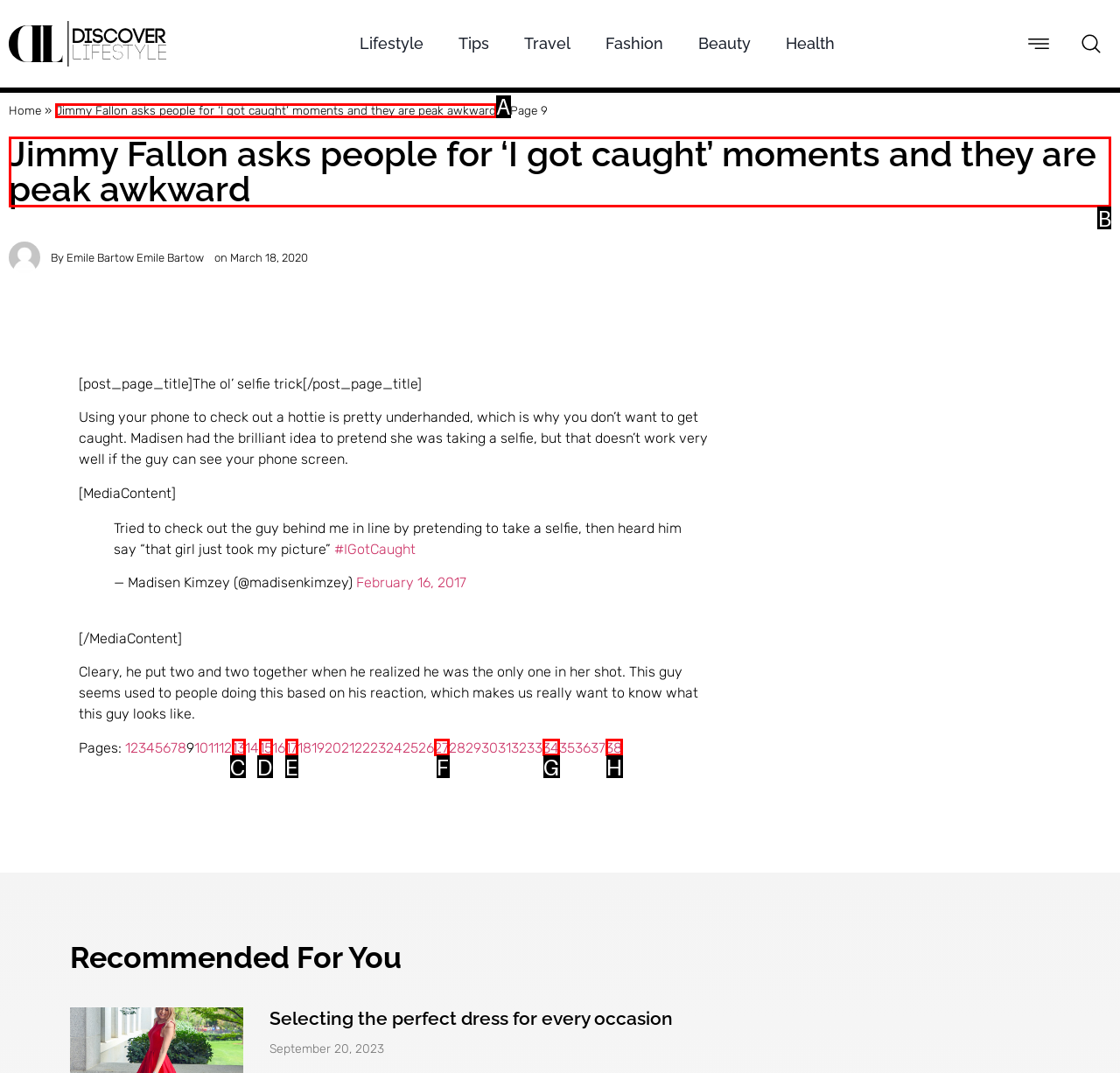Identify the letter of the UI element you need to select to accomplish the task: Read the article 'Jimmy Fallon asks people for ‘I got caught’ moments and they are peak awkward'.
Respond with the option's letter from the given choices directly.

B